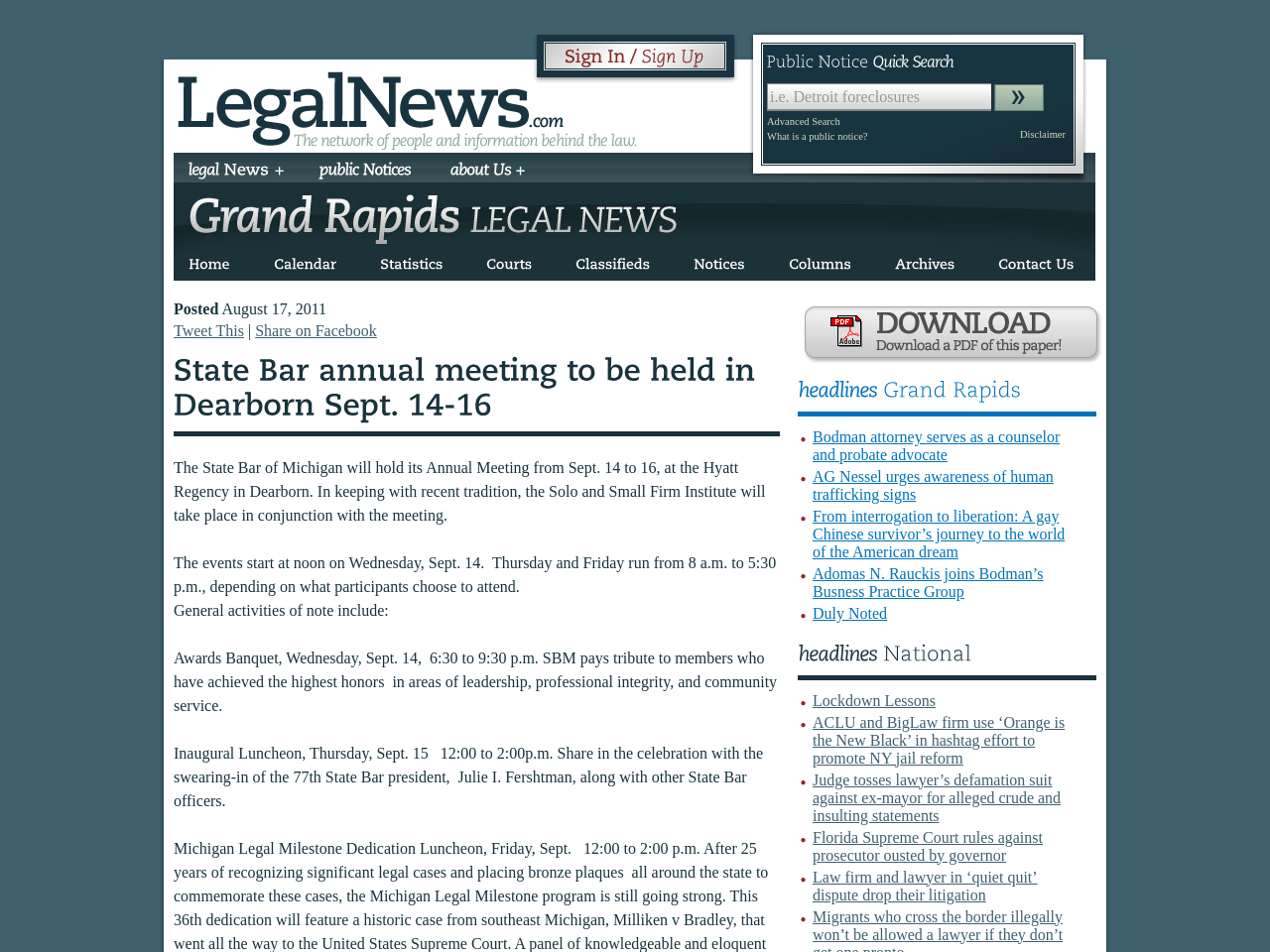Answer the question with a single word or phrase: 
What is the date of the State Bar annual meeting?

September 14-16, 2011